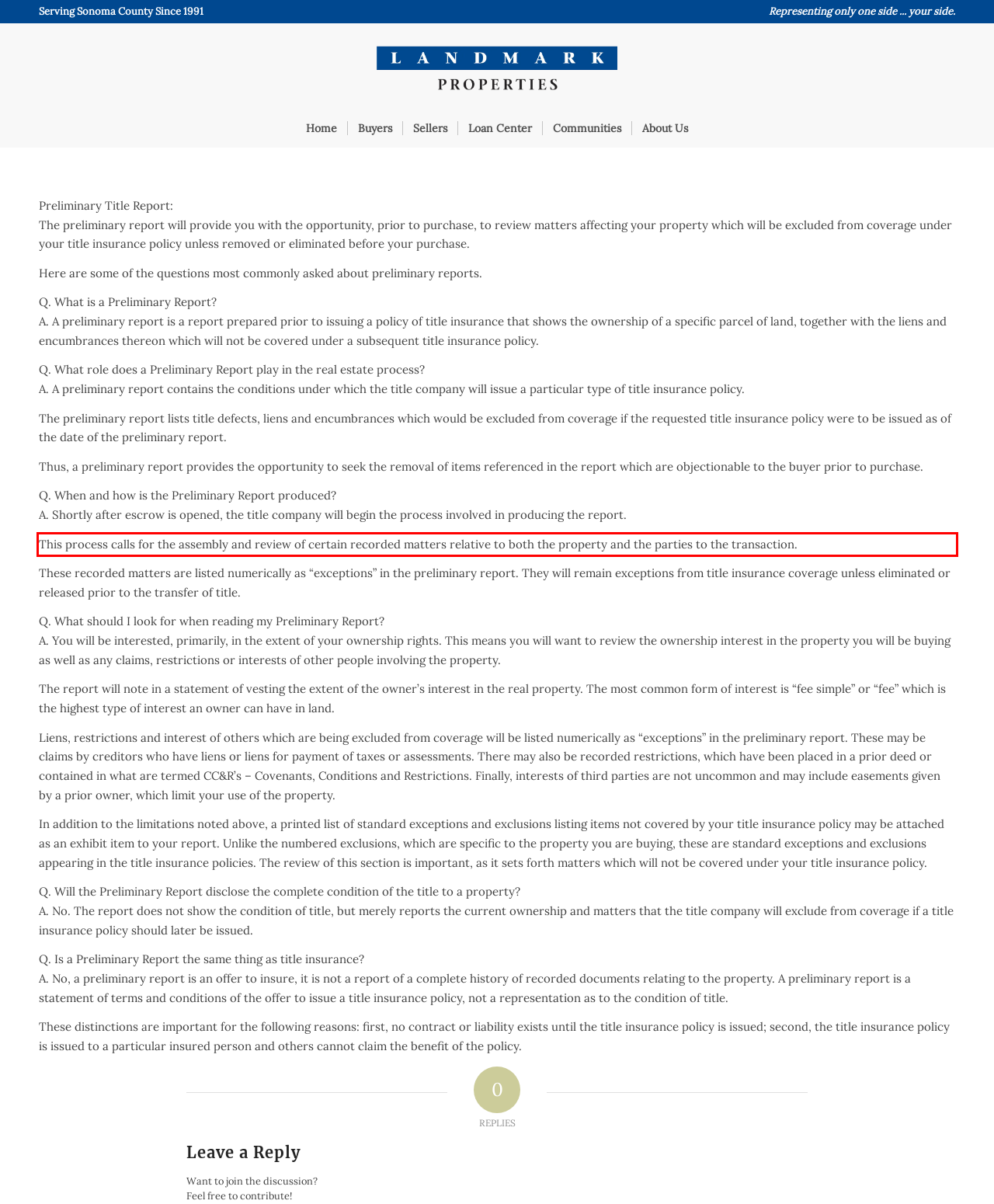You have a screenshot of a webpage with a red bounding box. Identify and extract the text content located inside the red bounding box.

This process calls for the assembly and review of certain recorded matters relative to both the property and the parties to the transaction.